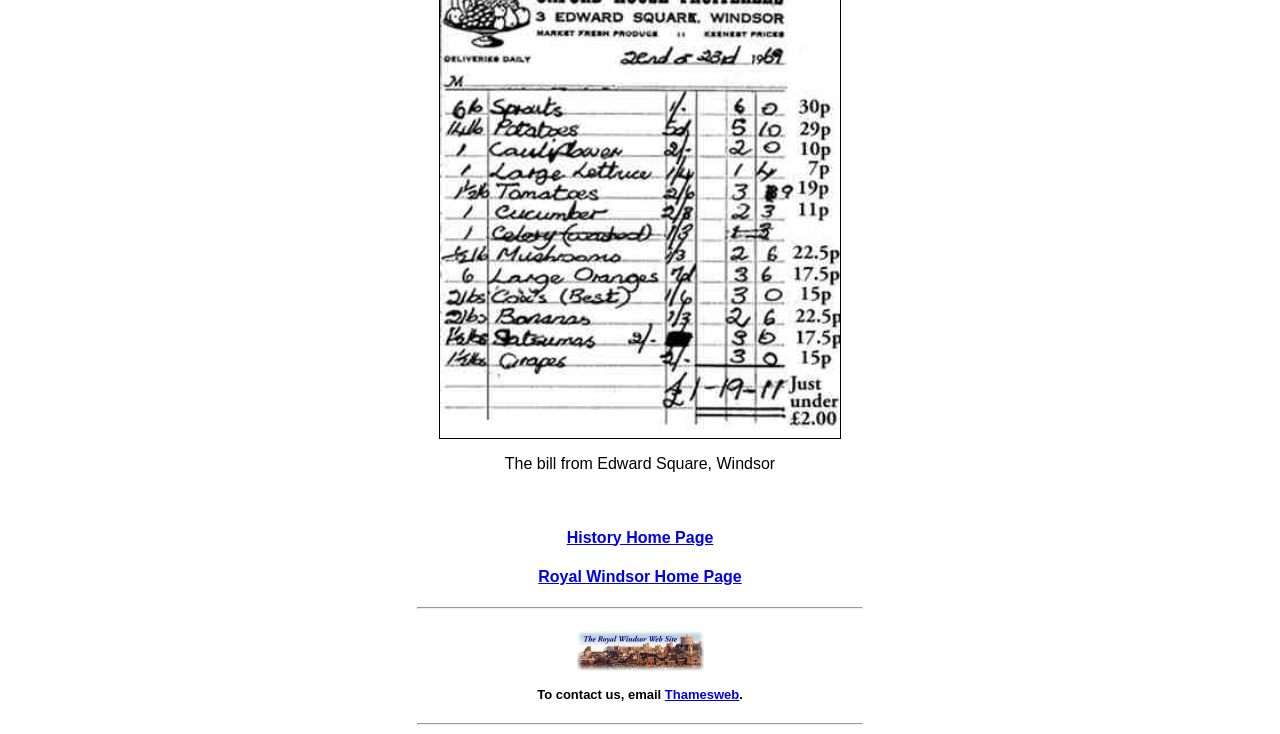What is the purpose of the email address?
Using the screenshot, give a one-word or short phrase answer.

To contact us